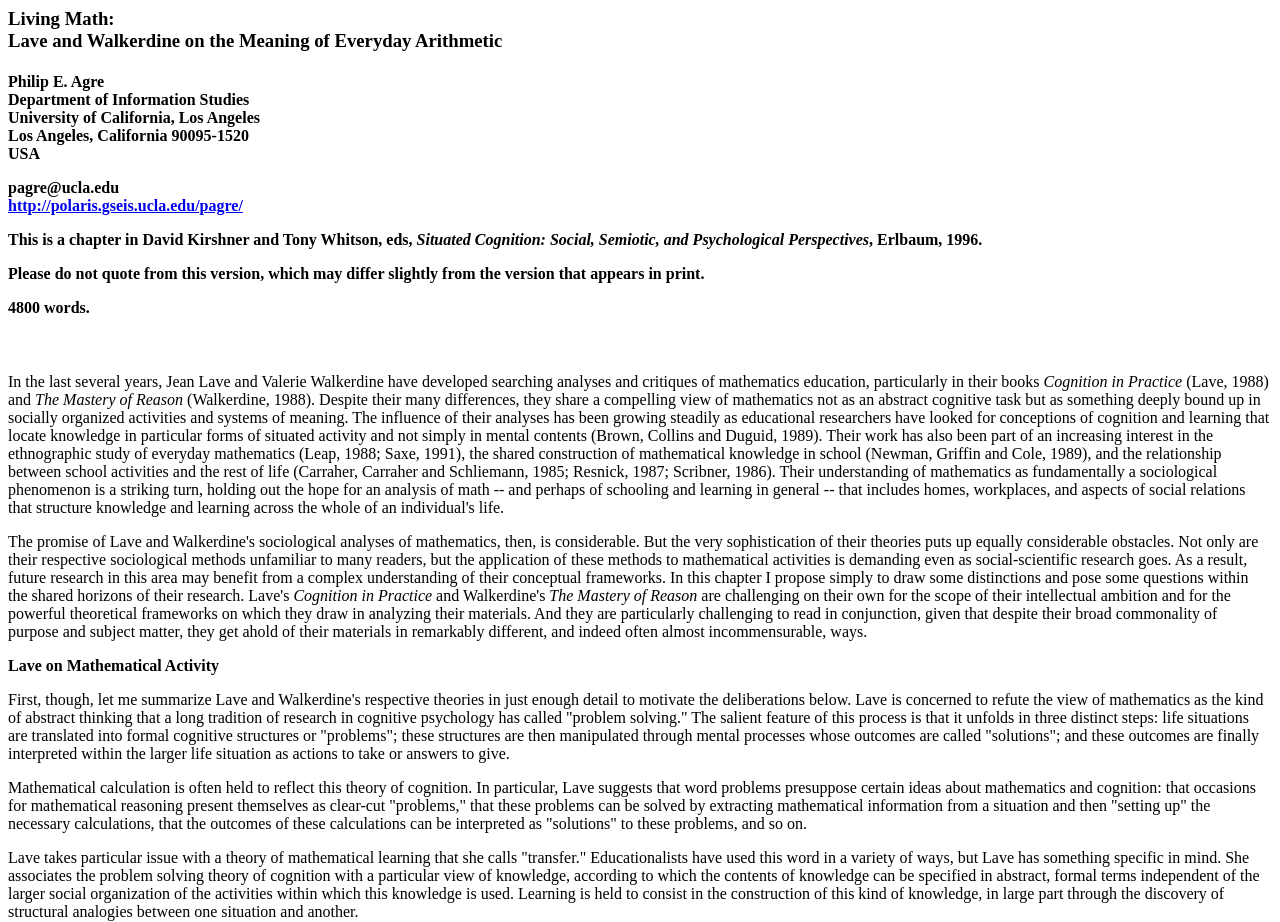Determine the bounding box coordinates in the format (top-left x, top-left y, bottom-right x, bottom-right y). Ensure all values are floating point numbers between 0 and 1. Identify the bounding box of the UI element described by: http://polaris.gseis.ucla.edu/pagre/

[0.006, 0.214, 0.19, 0.232]